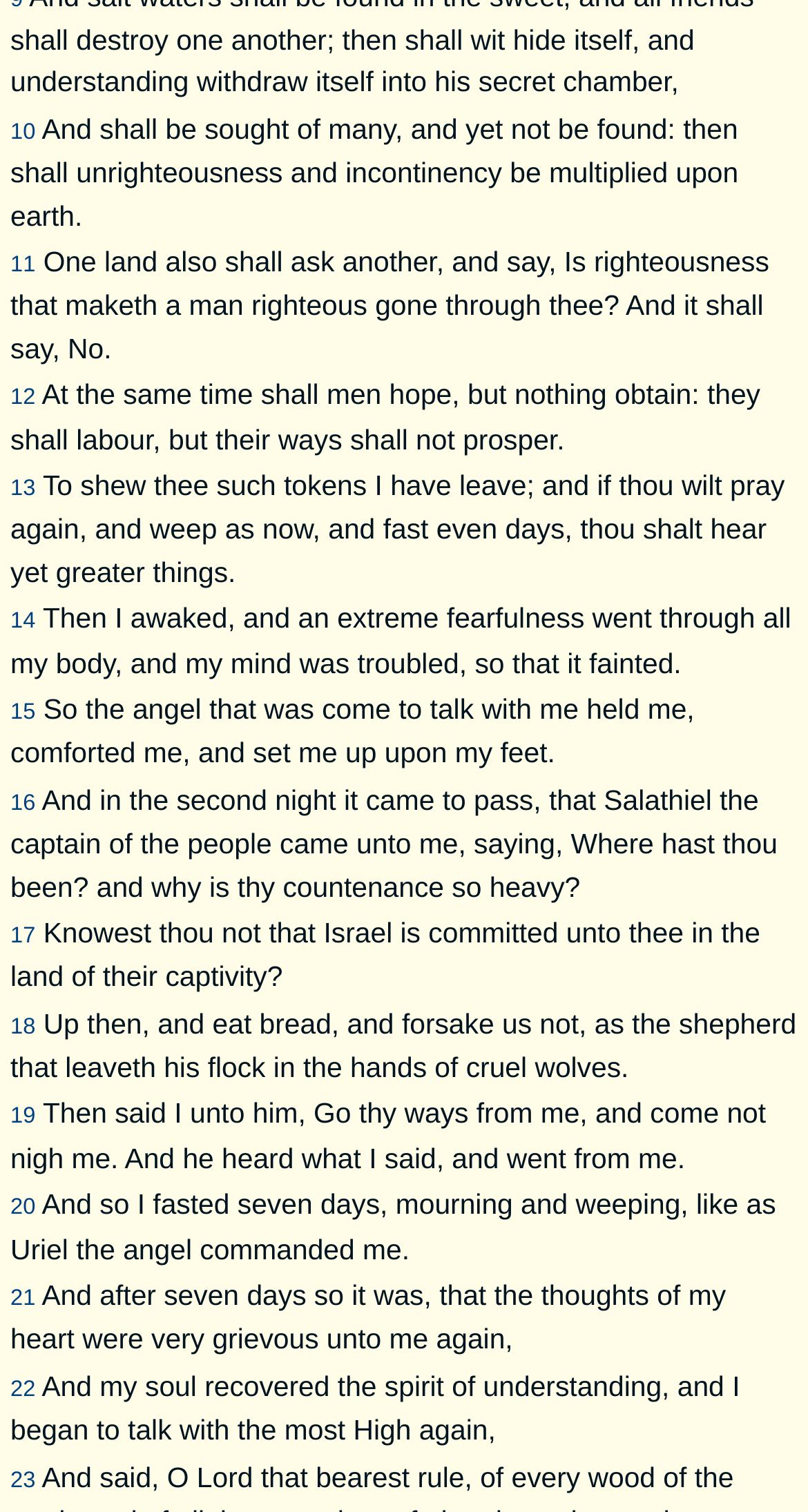How many paragraphs are there? Please answer the question using a single word or phrase based on the image.

23